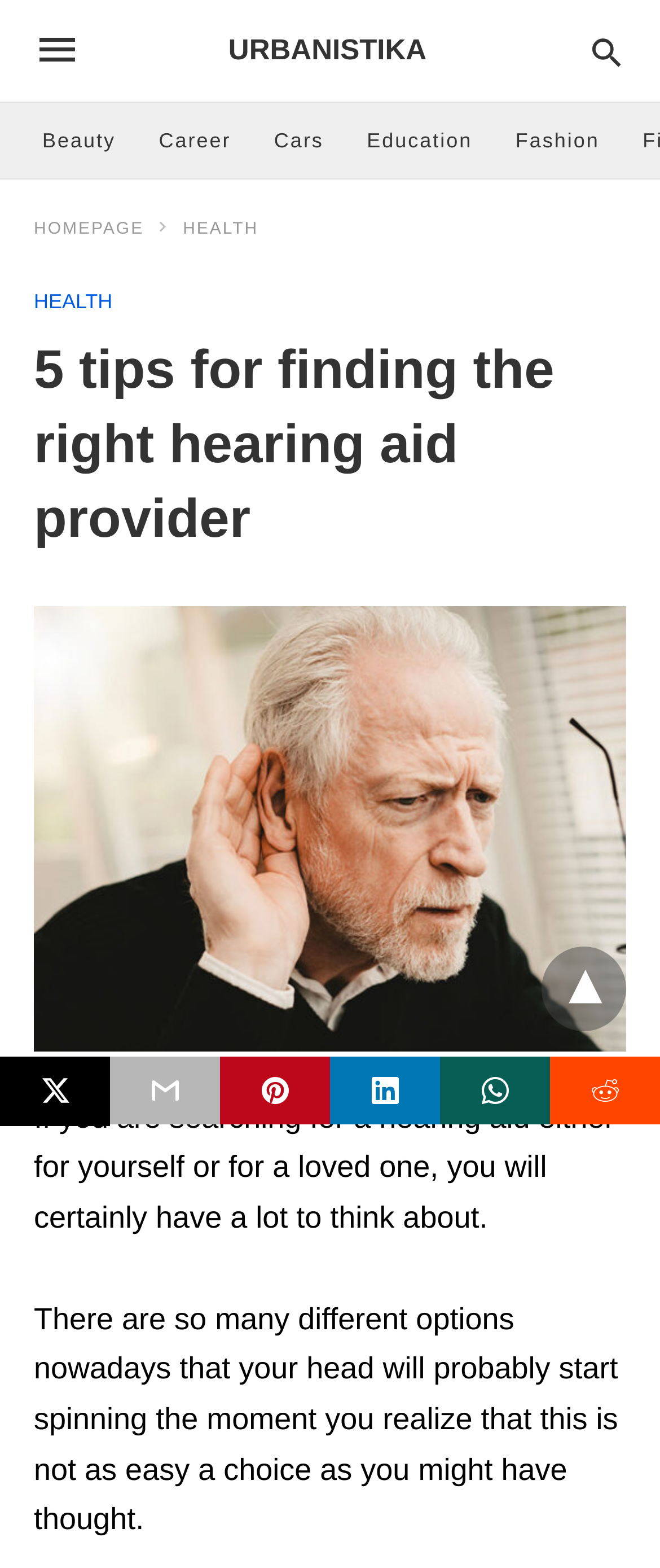Determine the bounding box coordinates of the clickable element to achieve the following action: 'View the 'Beauty' section'. Provide the coordinates as four float values between 0 and 1, formatted as [left, top, right, bottom].

[0.064, 0.066, 0.175, 0.113]